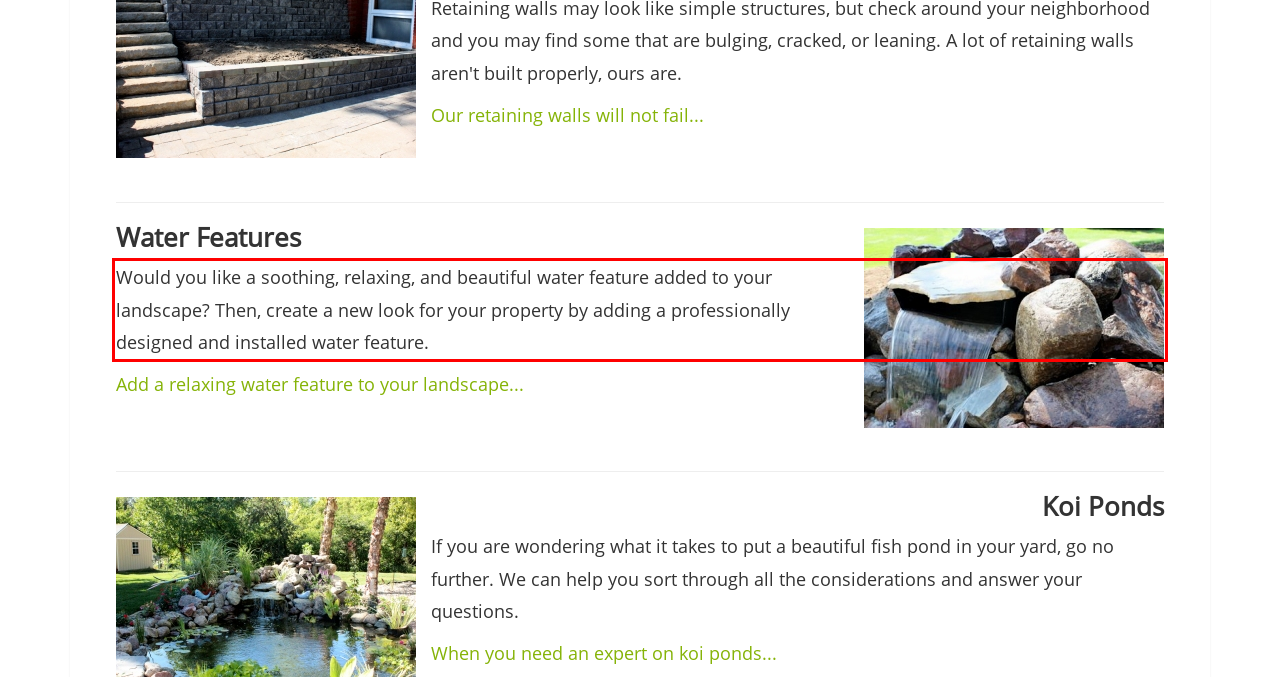Using the provided screenshot of a webpage, recognize the text inside the red rectangle bounding box by performing OCR.

Would you like a soothing, relaxing, and beautiful water feature added to your landscape? Then, create a new look for your property by adding a professionally designed and installed water feature.